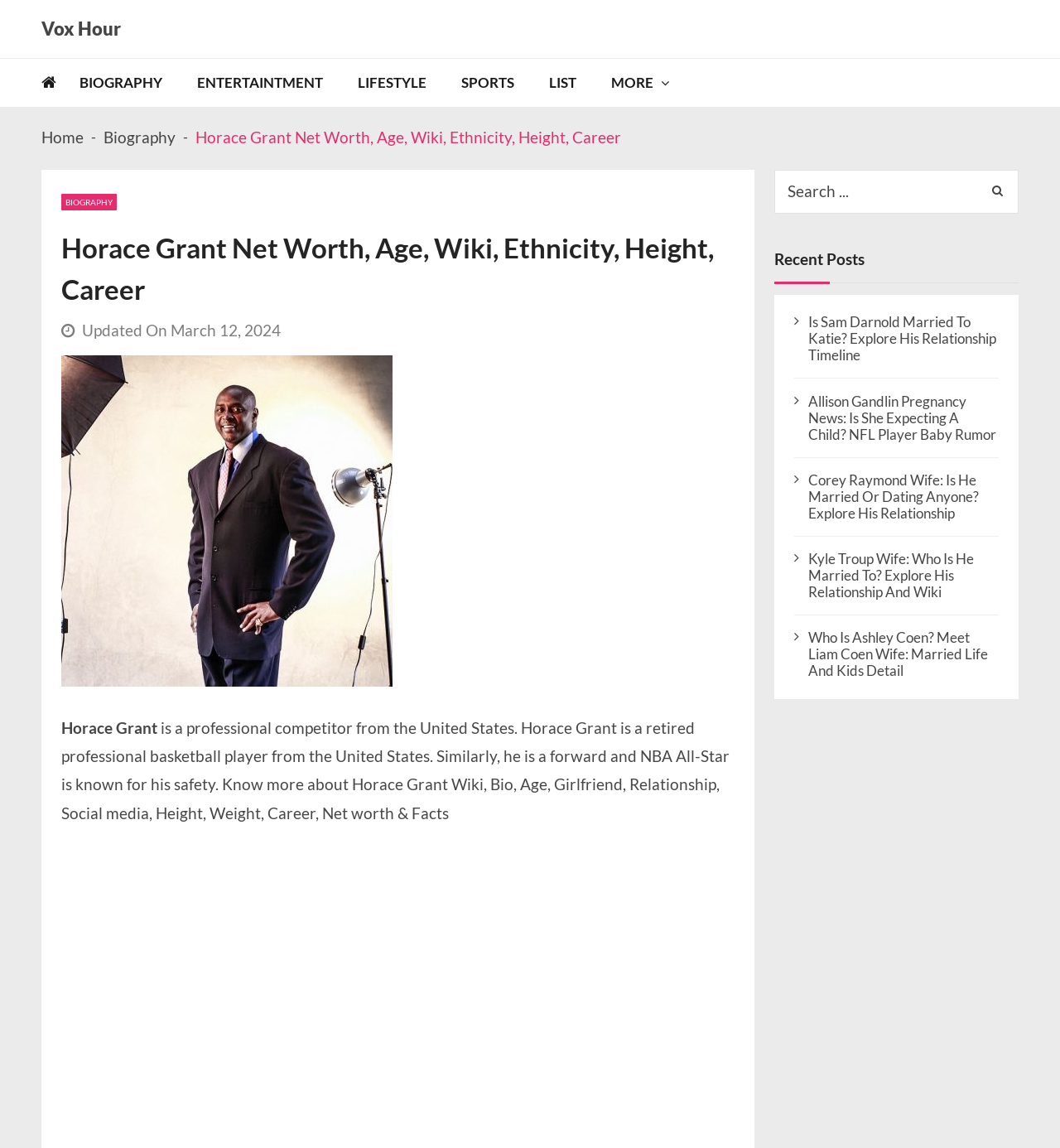Identify and provide the bounding box coordinates of the UI element described: "parent_node: Search for: value="Search"". The coordinates should be formatted as [left, top, right, bottom], with each number being a float between 0 and 1.

[0.916, 0.148, 0.961, 0.186]